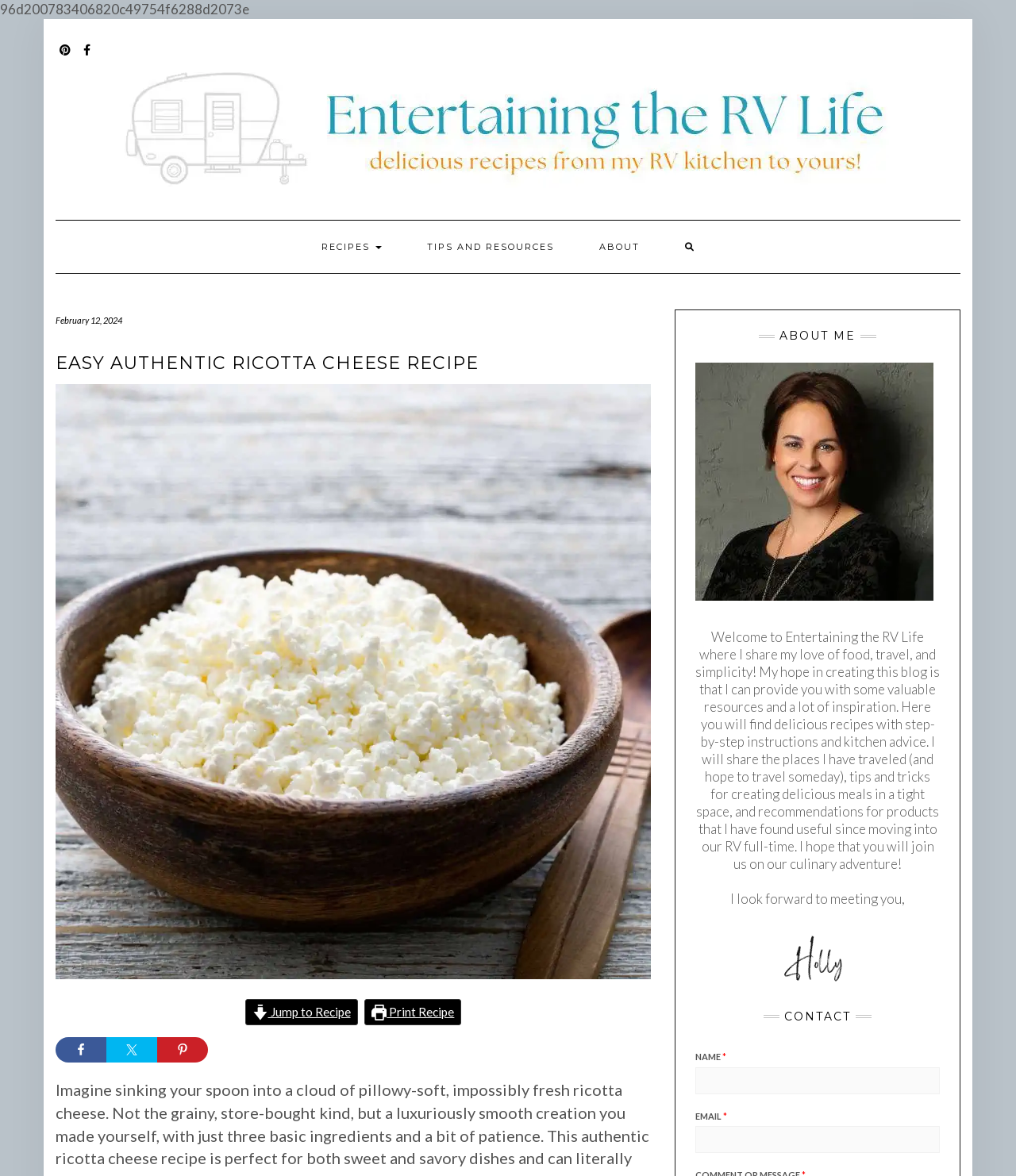What is the date of the recipe post?
Craft a detailed and extensive response to the question.

I found the date of the recipe post by looking at the static text element with the content 'February 12, 2024' located at the top of the webpage.